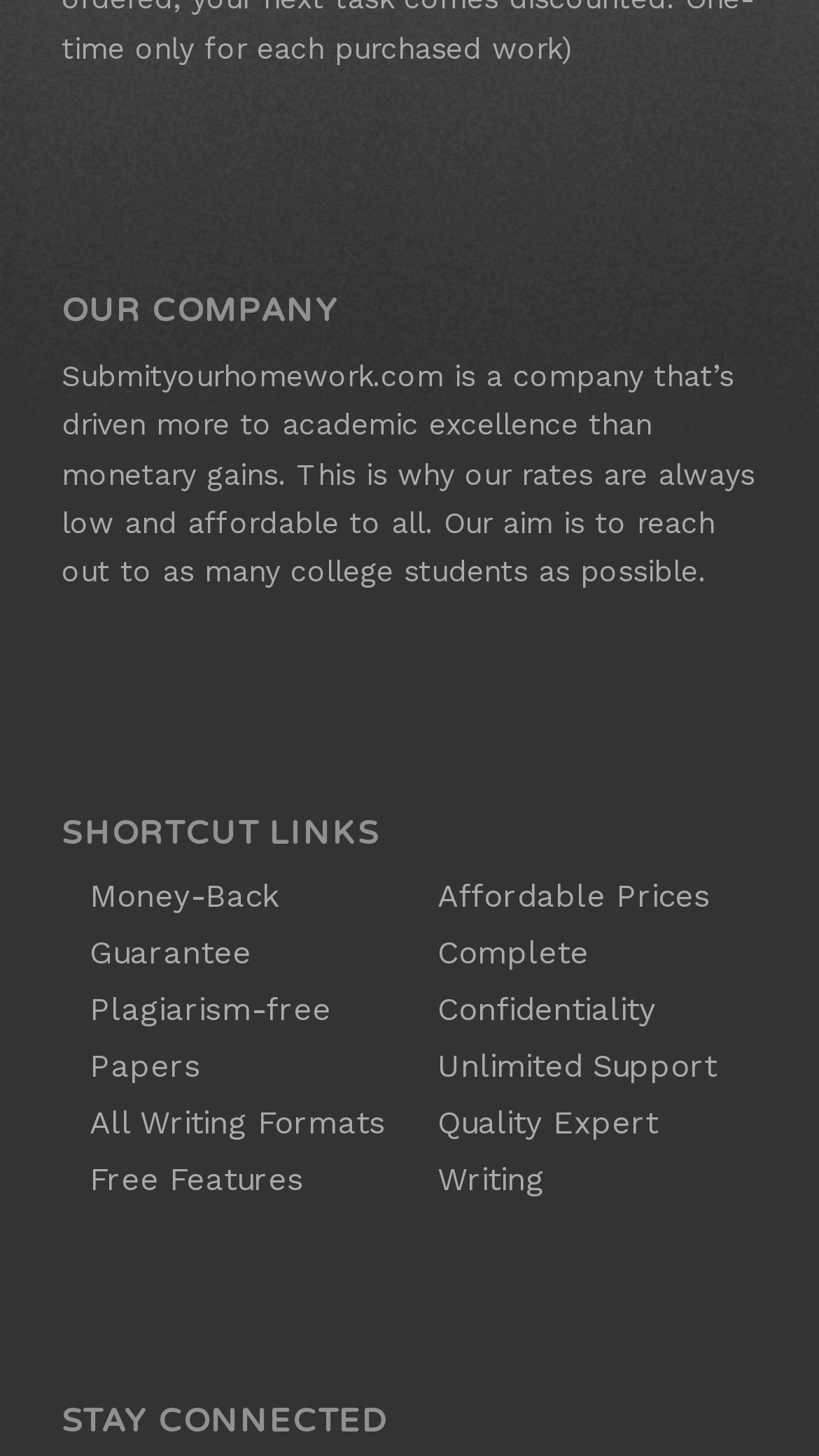Identify the bounding box coordinates of the specific part of the webpage to click to complete this instruction: "Read about 'Quality Expert Writing'".

[0.534, 0.758, 0.803, 0.823]